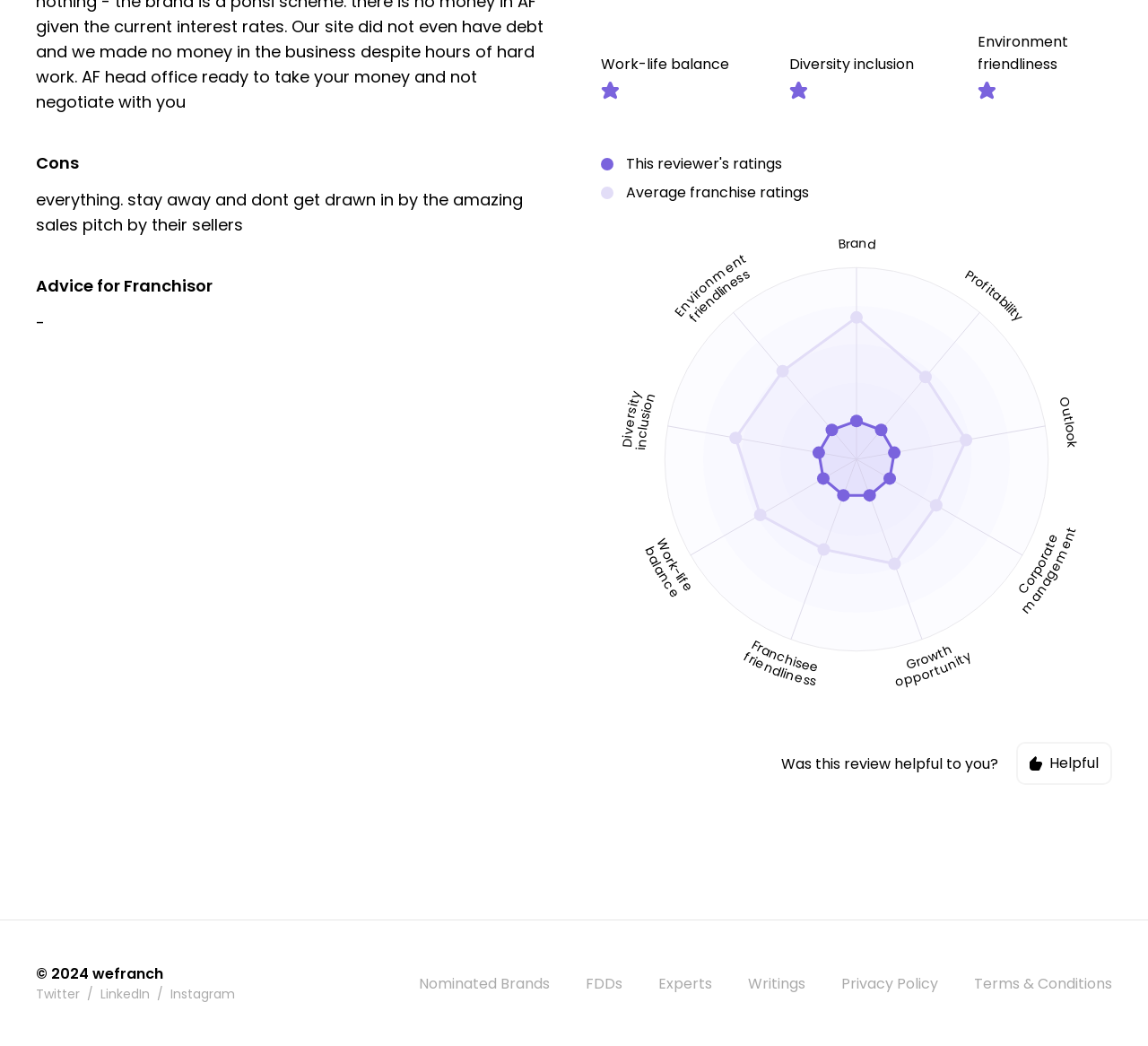Identify the bounding box for the described UI element. Provide the coordinates in (top-left x, top-left y, bottom-right x, bottom-right y) format with values ranging from 0 to 1: Nominated Brands

[0.365, 0.93, 0.479, 0.95]